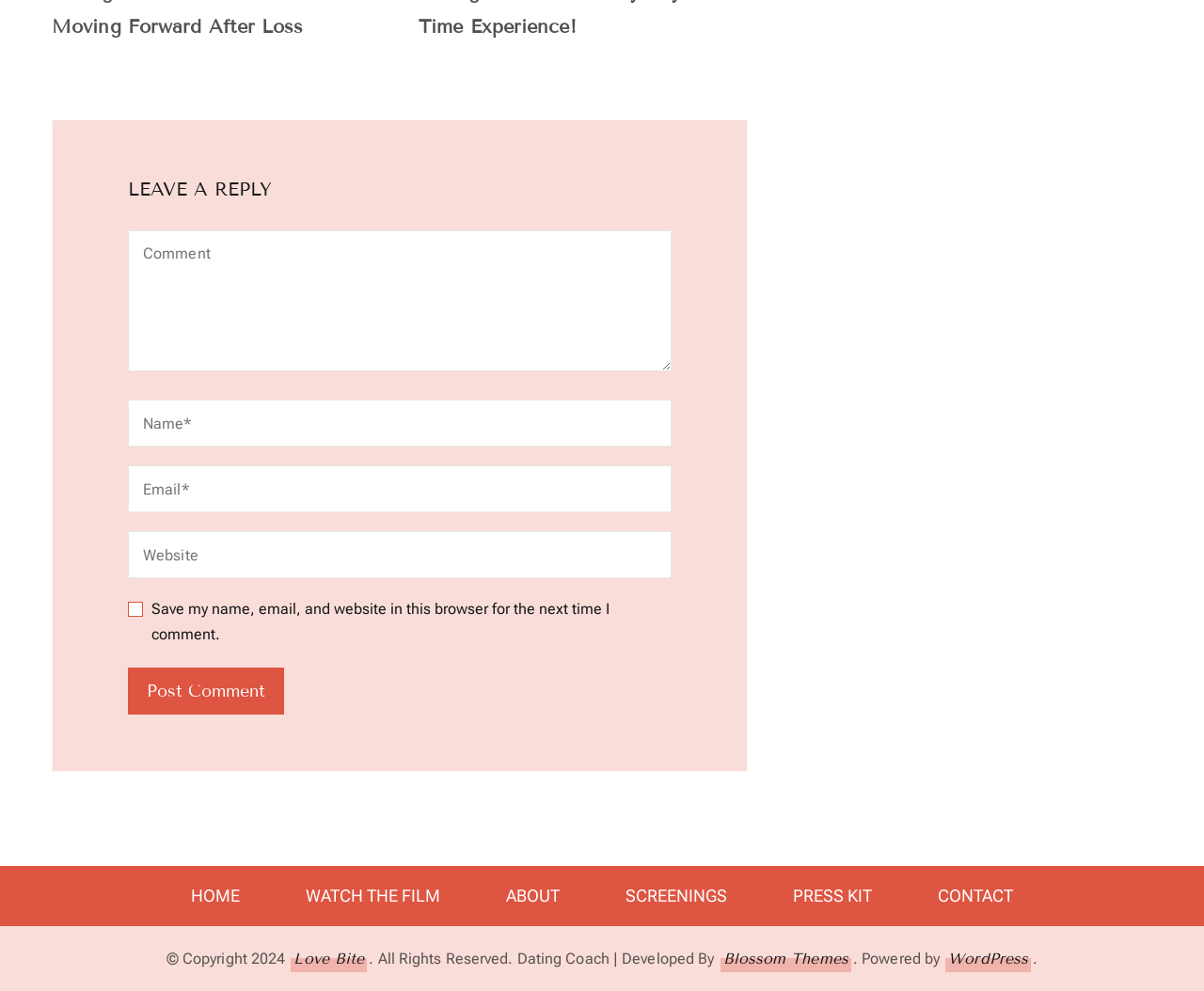Please determine the bounding box coordinates of the element's region to click in order to carry out the following instruction: "post a comment". The coordinates should be four float numbers between 0 and 1, i.e., [left, top, right, bottom].

[0.106, 0.674, 0.236, 0.721]